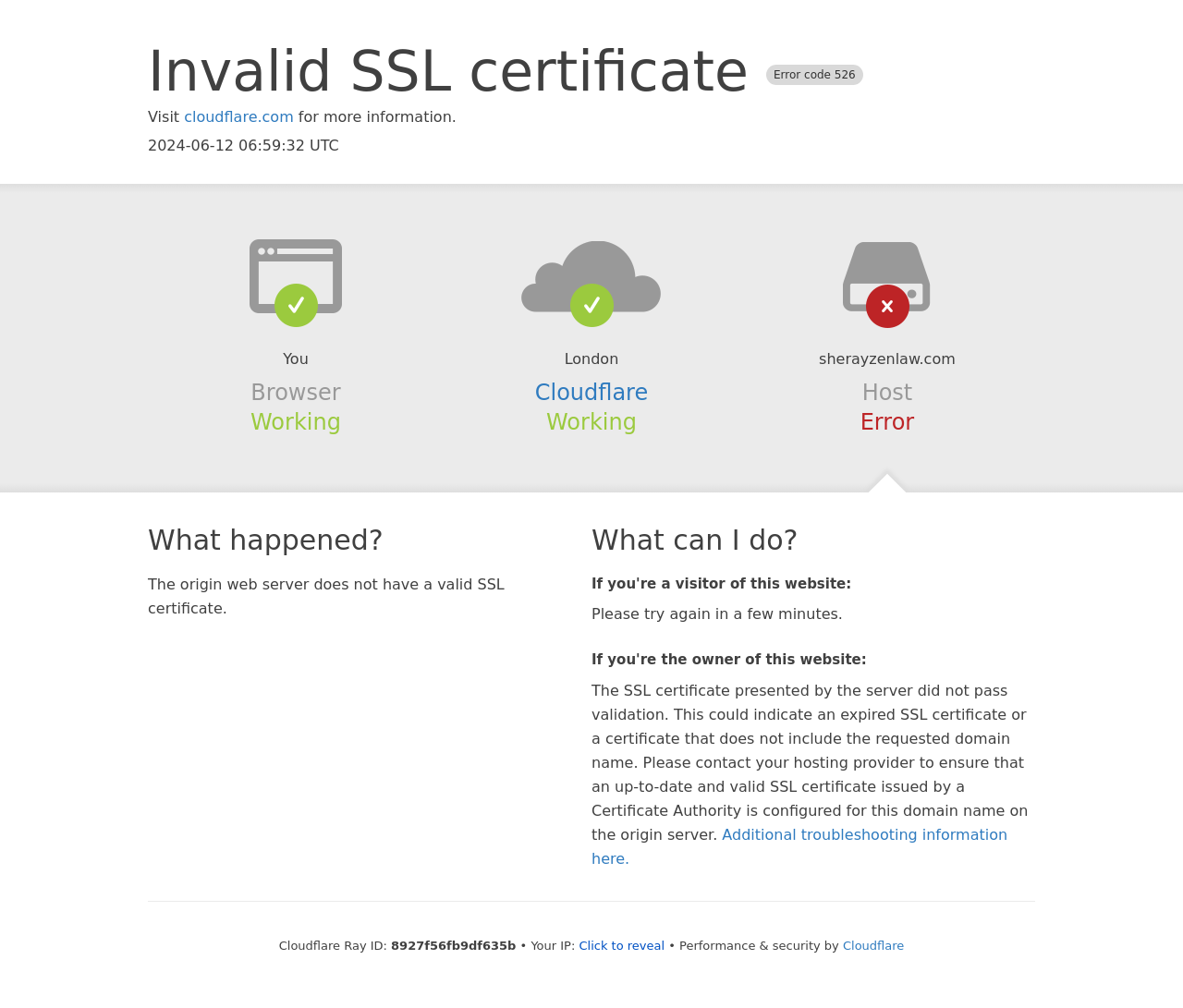Provide an in-depth description of the elements and layout of the webpage.

The webpage appears to be an error page, specifically an SSL certificate error page. At the top, there is a heading that reads "Invalid SSL certificate Error code 526". Below this heading, there is a link to "cloudflare.com" with a brief description. The current date and time, "2024-06-12 06:59:32 UTC", is displayed on the same line.

On the left side of the page, there are several sections with headings, including "Browser", "Cloudflare", and "Host". Each section contains brief descriptions and links. For example, the "Cloudflare" section has a link to "Cloudflare" and a description that reads "Working".

In the middle of the page, there are two main sections: "What happened?" and "What can I do?". The "What happened?" section explains that the origin web server does not have a valid SSL certificate. The "What can I do?" section is divided into two parts: one for visitors of the website and one for the owner of the website. The section for visitors suggests trying again in a few minutes, while the section for the owner provides more detailed information about the SSL certificate issue and suggests contacting the hosting provider.

At the bottom of the page, there is a section with technical information, including the Cloudflare Ray ID and the visitor's IP address, which can be revealed by clicking a button. The page also mentions "Performance & security by Cloudflare" at the very bottom.